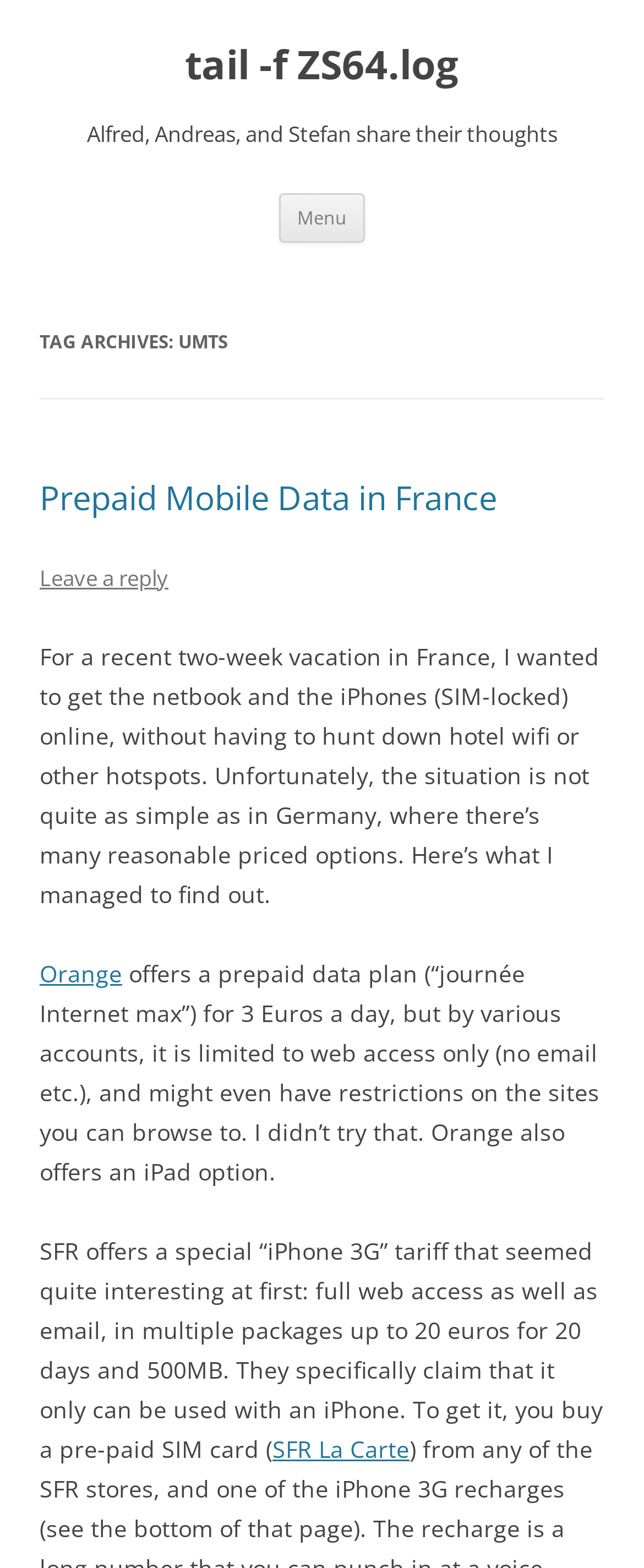Please give a one-word or short phrase response to the following question: 
What is the name of the data plan offered by Orange?

journée Internet max